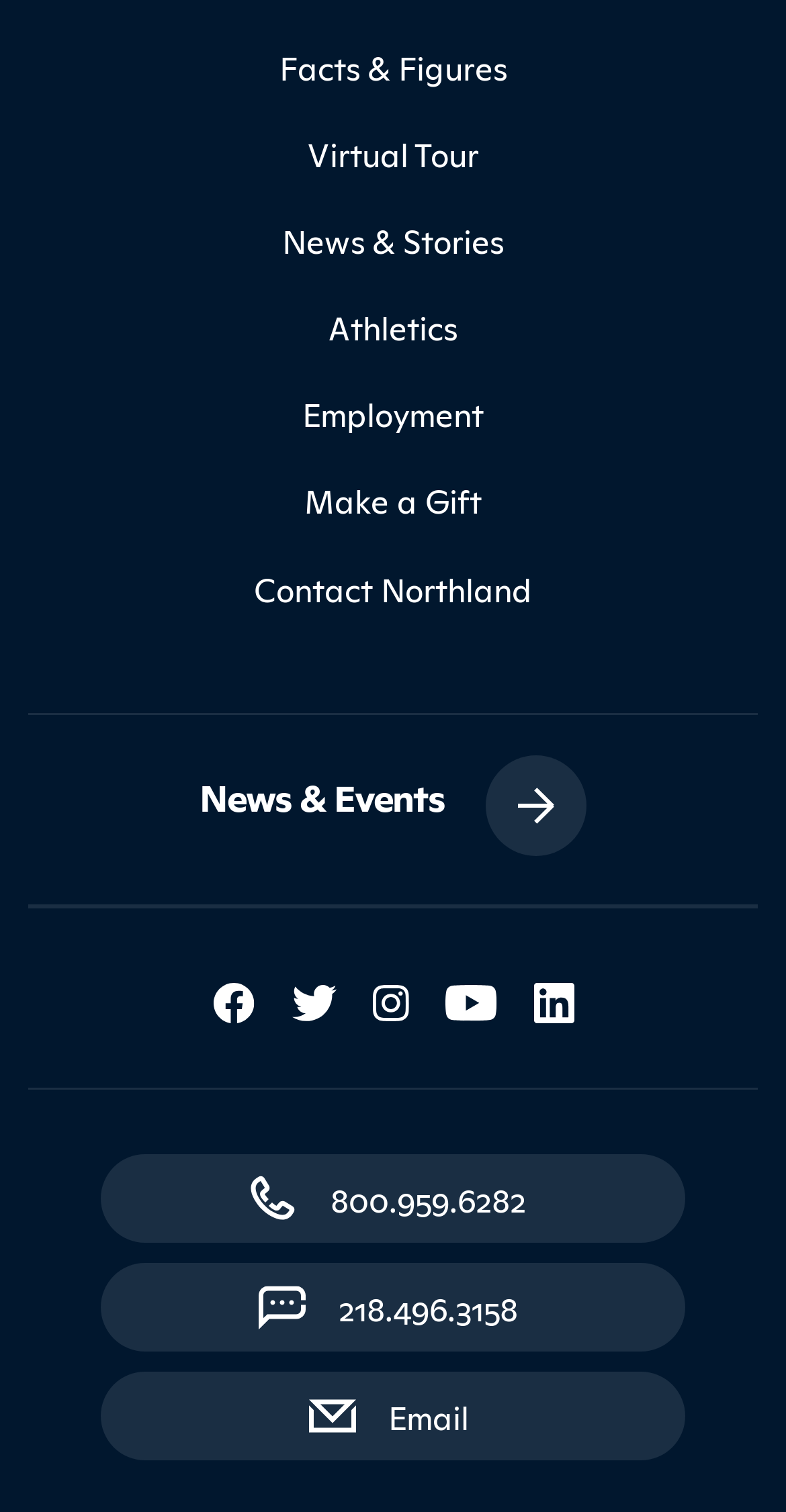What are the main categories listed on the top?
Please provide a detailed and thorough answer to the question.

By examining the top navigation menu, I found that the website provides links to seven main categories, which are Facts & Figures, Virtual Tour, News & Stories, Athletics, Employment, Make a Gift, and Contact Northland.